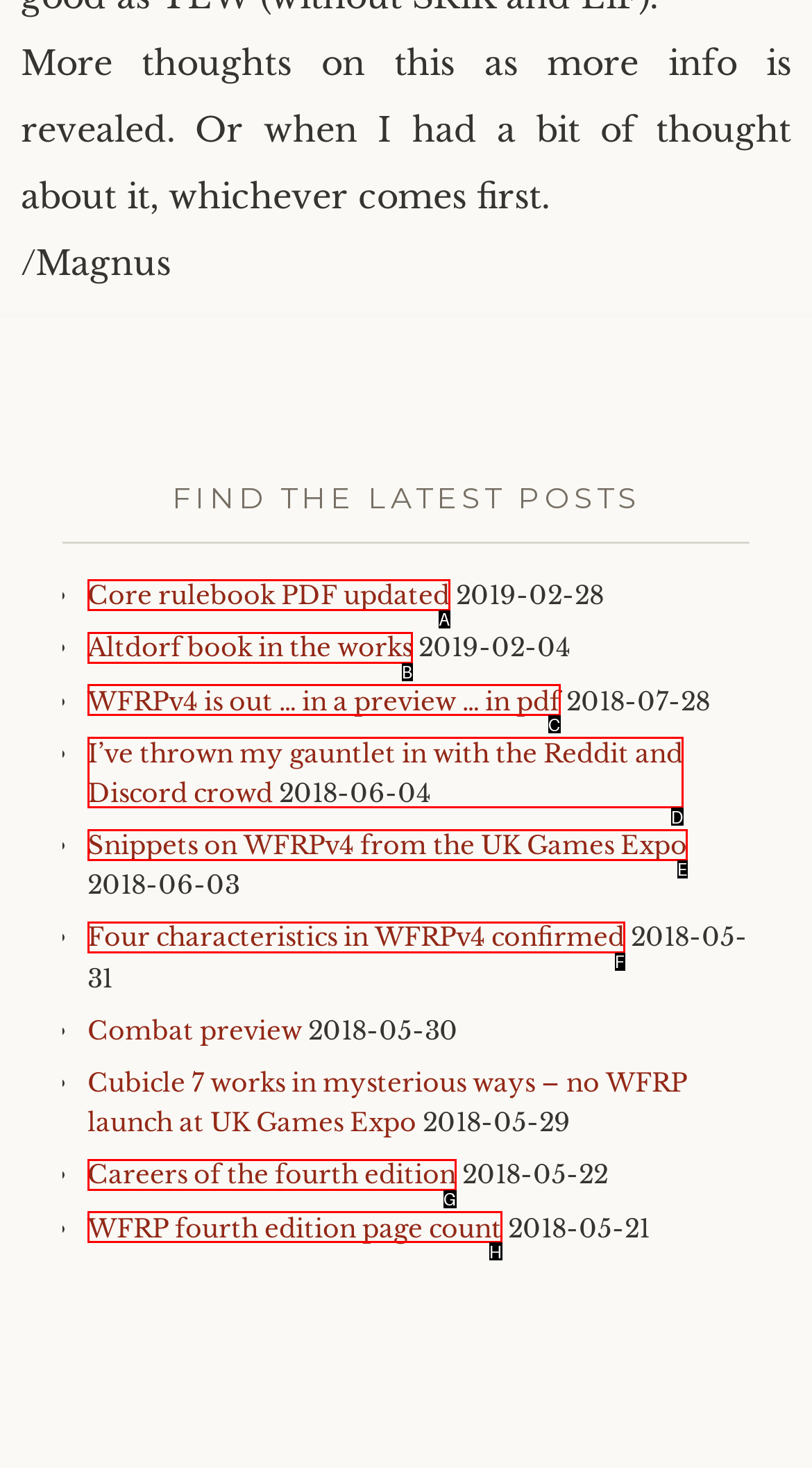Determine which HTML element fits the description: Four characteristics in WFRPv4 confirmed. Answer with the letter corresponding to the correct choice.

F